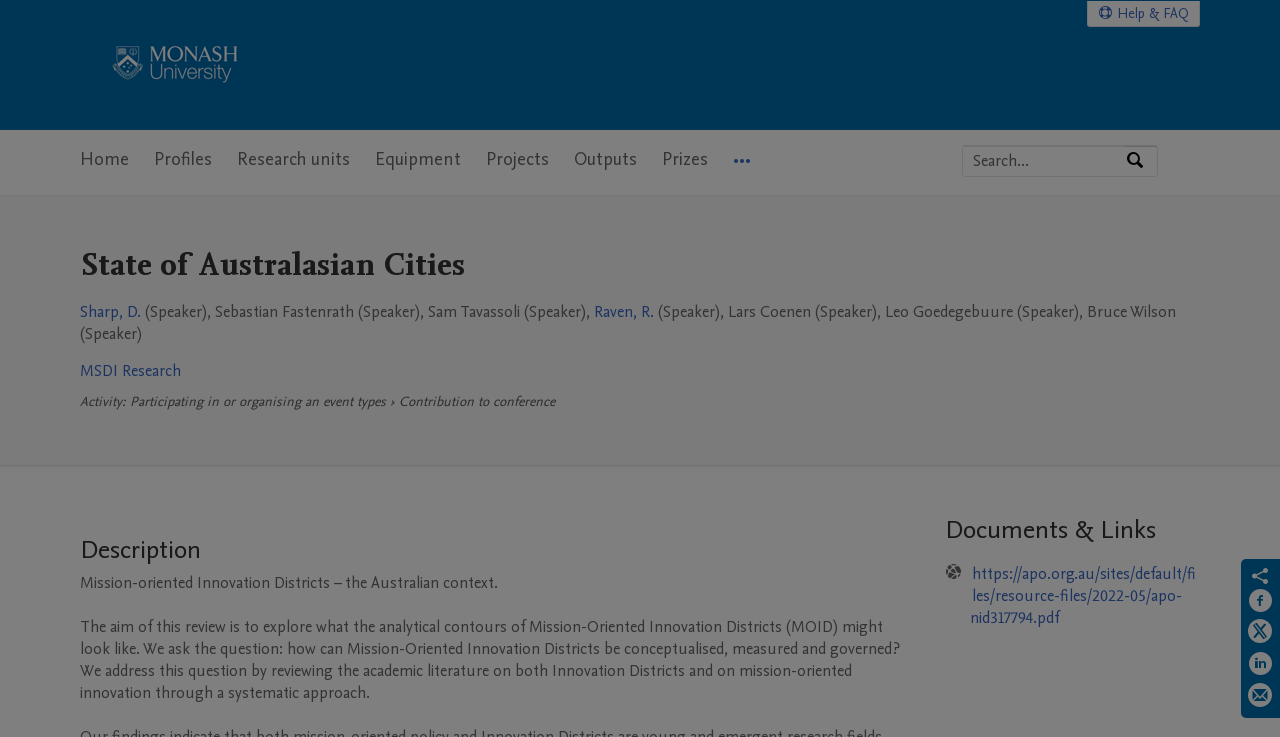Locate the bounding box of the UI element defined by this description: "Research units". The coordinates should be given as four float numbers between 0 and 1, formatted as [left, top, right, bottom].

[0.185, 0.176, 0.273, 0.259]